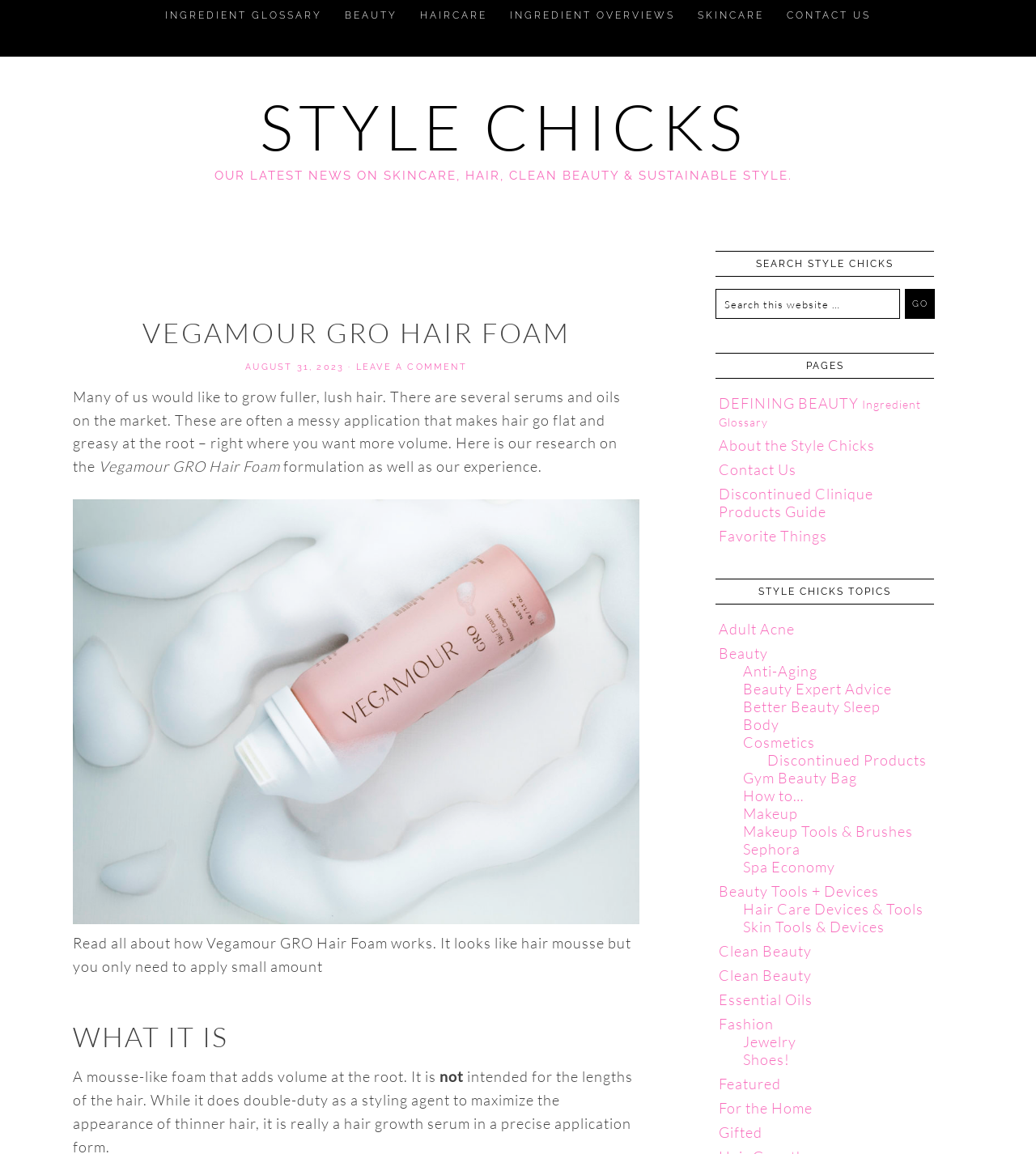Locate the bounding box coordinates of the clickable area to execute the instruction: "Search for something on the website". Provide the coordinates as four float numbers between 0 and 1, represented as [left, top, right, bottom].

[0.691, 0.25, 0.87, 0.276]